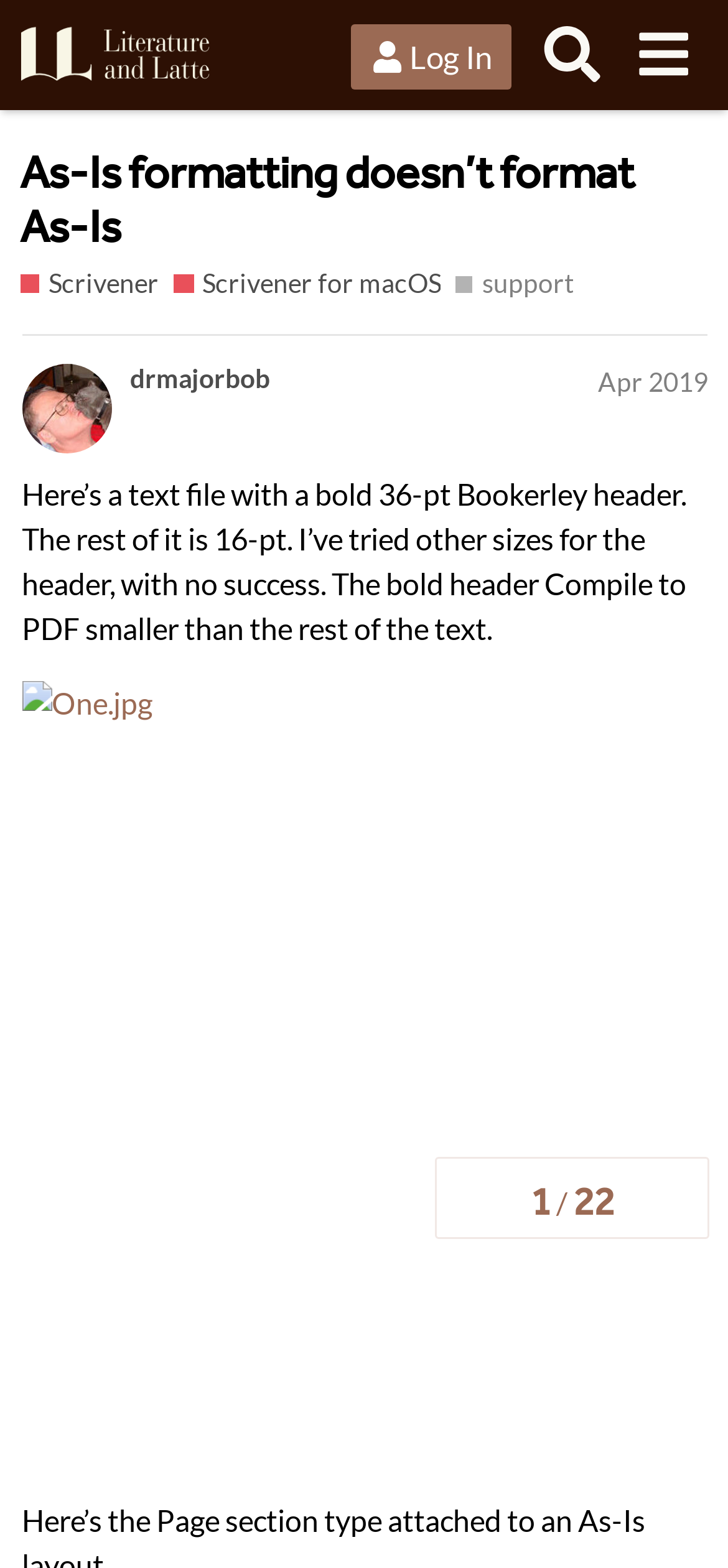How many replies are there in the topic?
Identify the answer in the screenshot and reply with a single word or phrase.

22